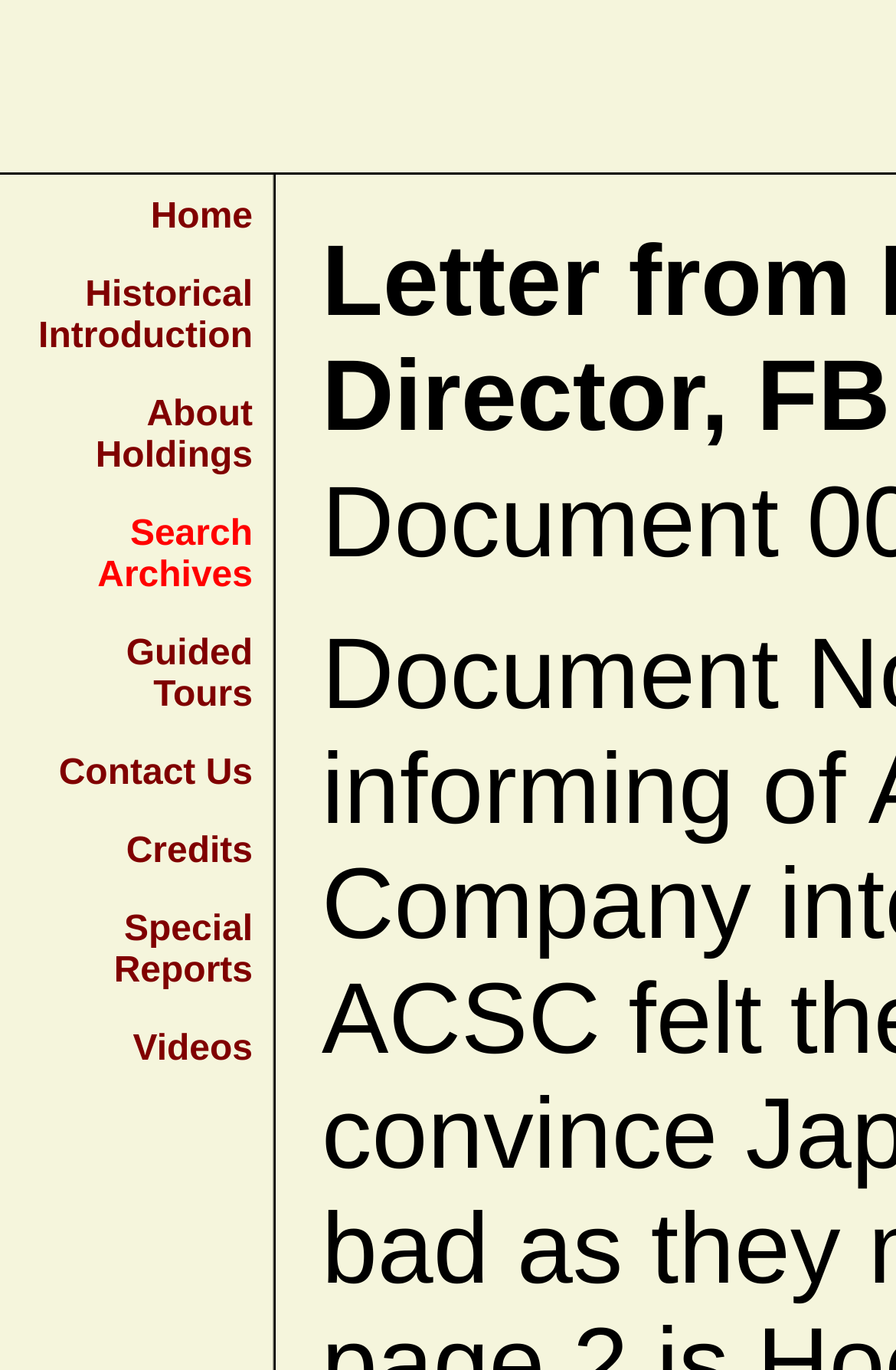Pinpoint the bounding box coordinates of the element to be clicked to execute the instruction: "Download the font".

None